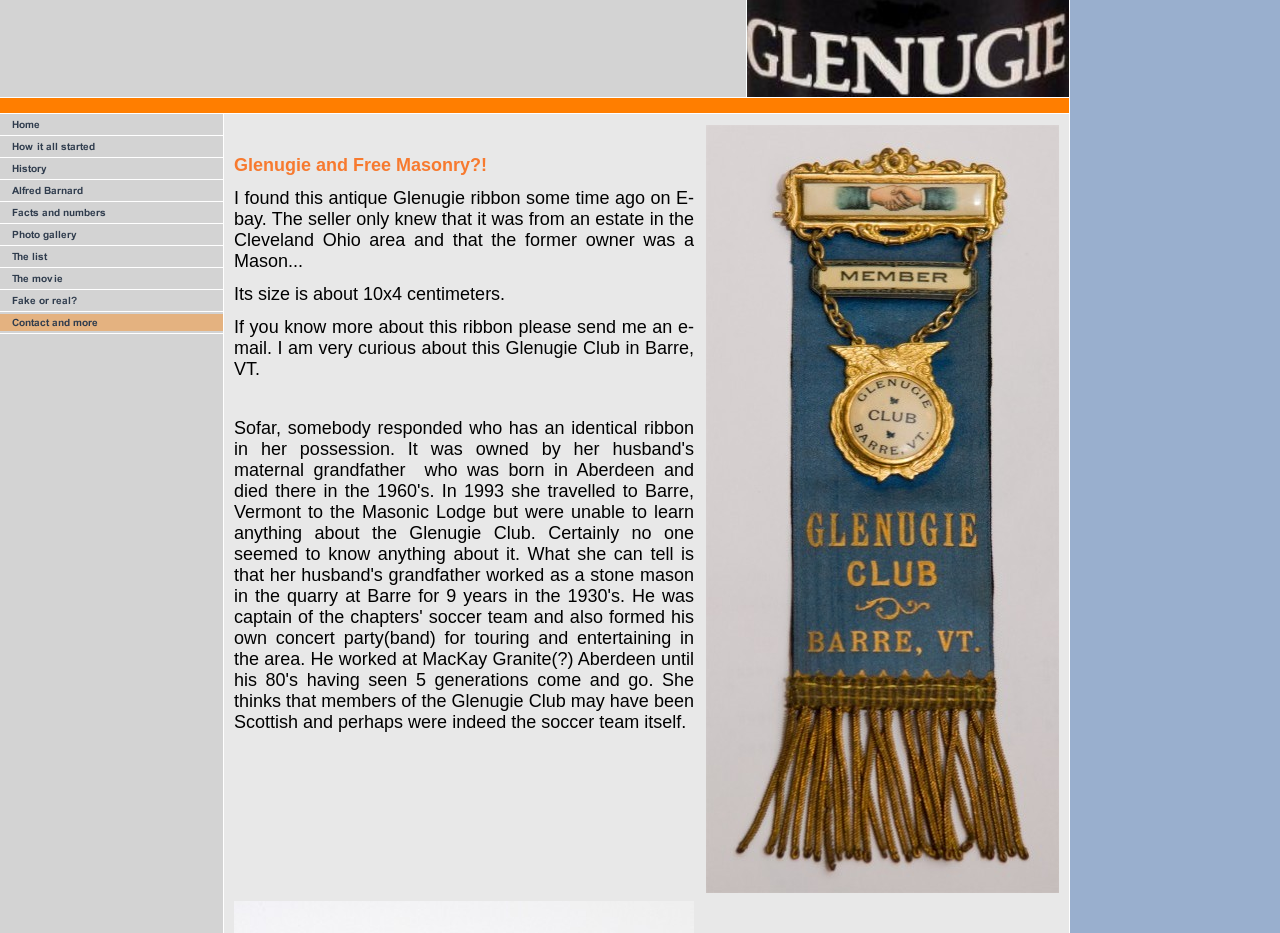Refer to the screenshot and give an in-depth answer to this question: What was the husband's maternal grandfather's role in the soccer team?

The webpage mentions that the husband's maternal grandfather was captain of the chapters' soccer team.